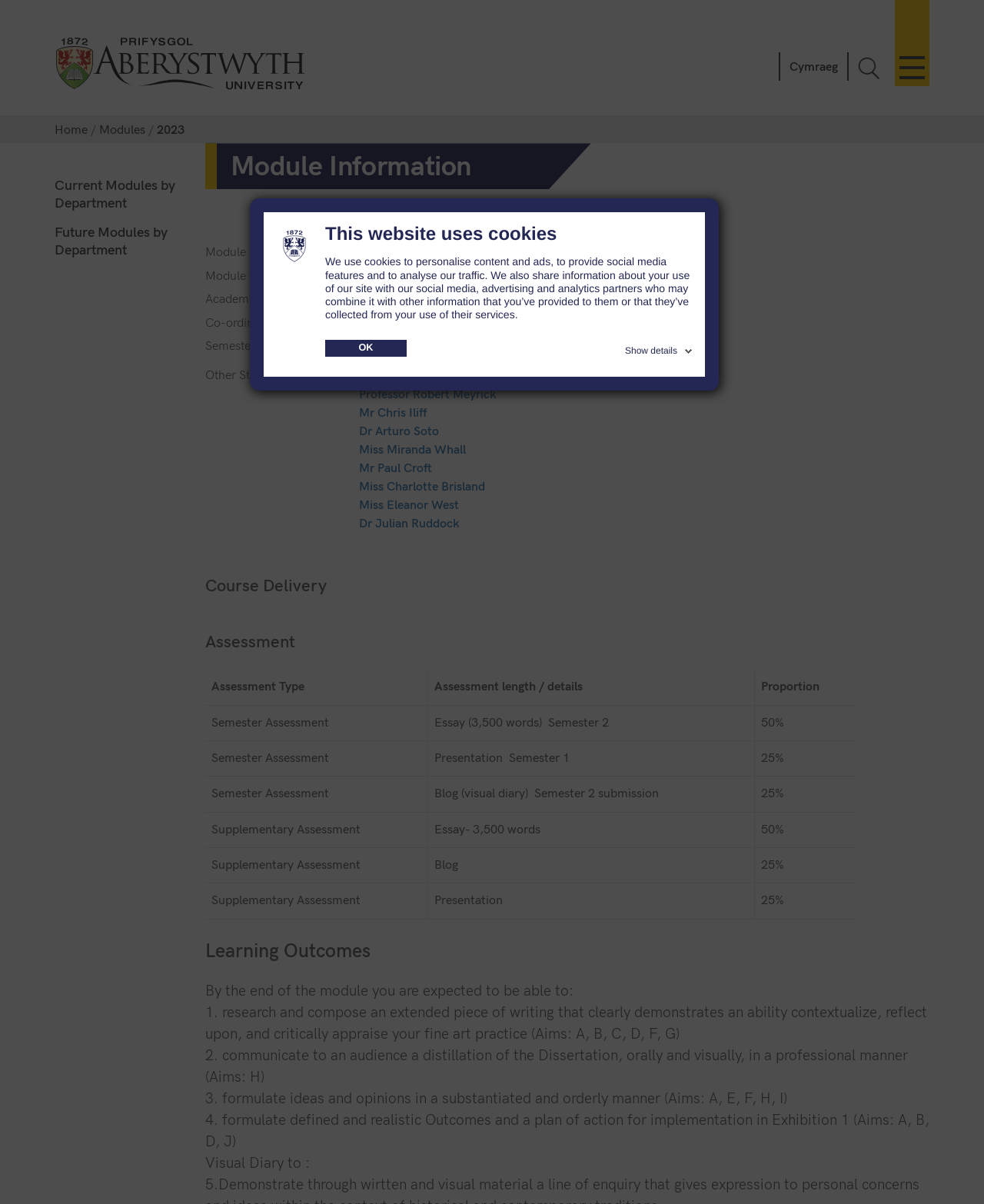What is the learning outcome of the module?
Please answer the question as detailed as possible based on the image.

The learning outcomes of the module can be found in the 'Learning Outcomes' section, which is located below the 'Assessment' table. The first learning outcome is to 'research and compose an extended piece of writing that clearly demonstrates an ability contextualize, reflect upon, and critically appraise your fine art practice'.